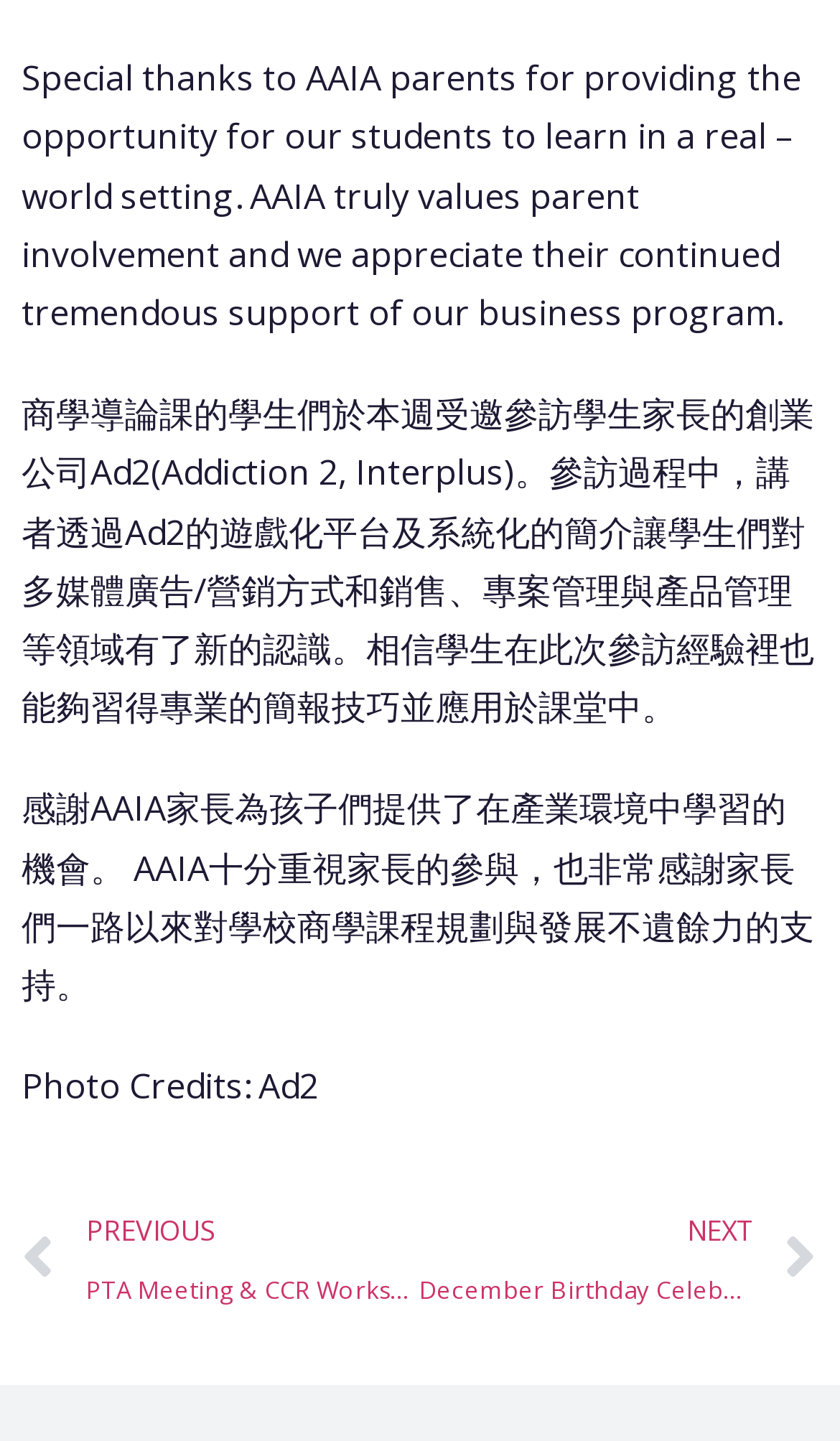Who is thanked for providing the learning opportunity?
Answer the question based on the image using a single word or a brief phrase.

AAIA parents